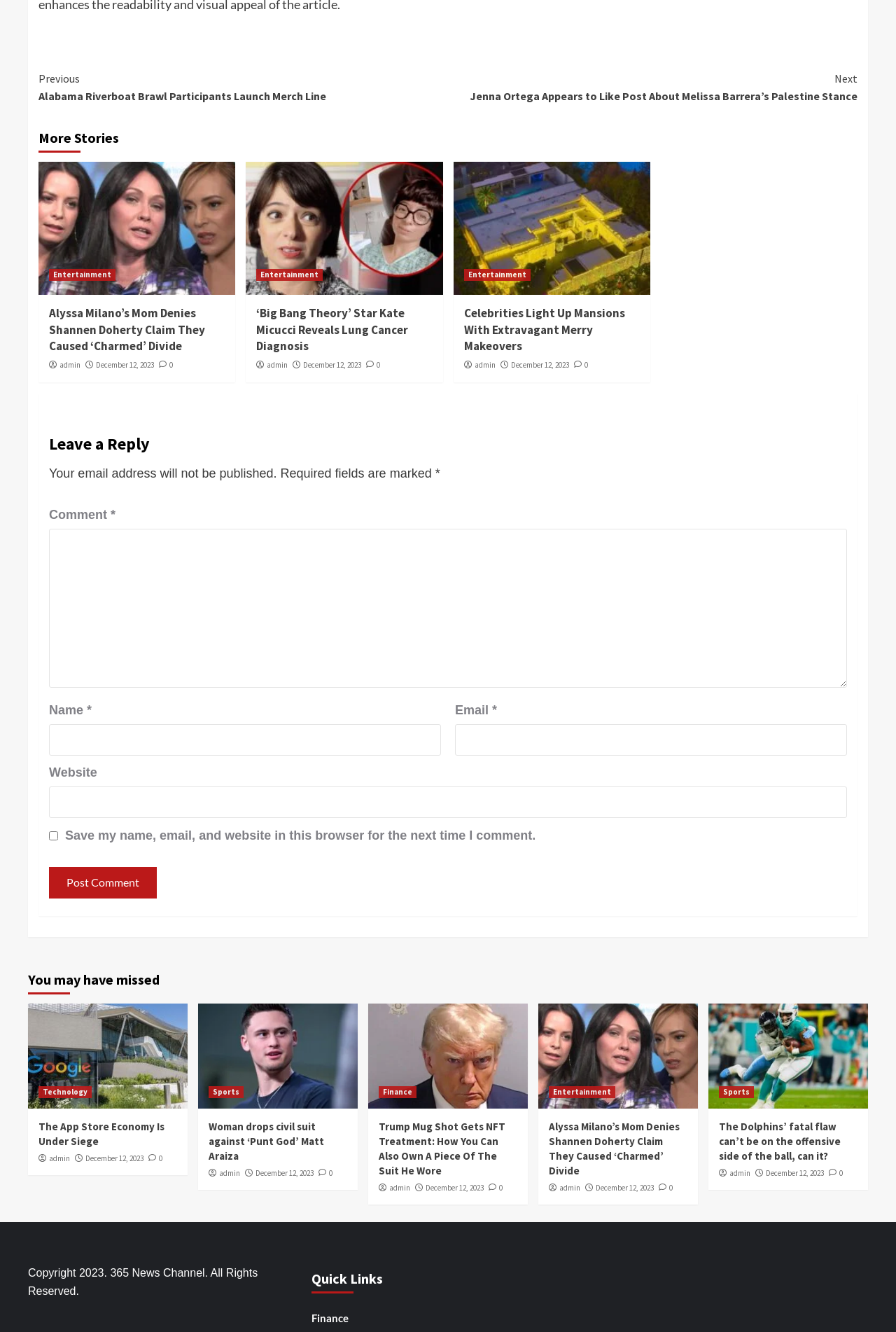Locate the bounding box coordinates of the area that needs to be clicked to fulfill the following instruction: "Click on 'Continue Reading'". The coordinates should be in the format of four float numbers between 0 and 1, namely [left, top, right, bottom].

[0.043, 0.047, 0.957, 0.085]